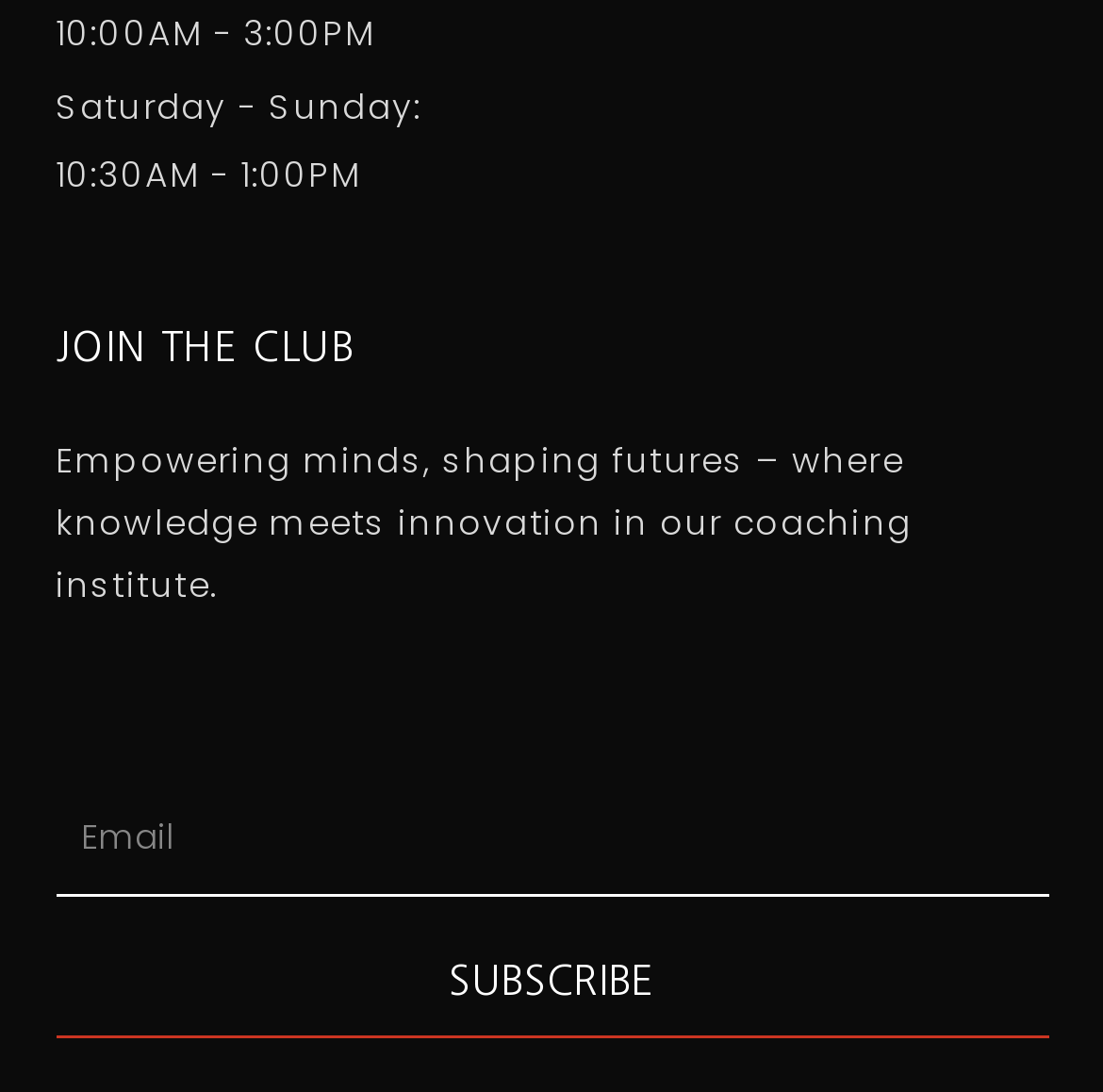Using the element description provided, determine the bounding box coordinates in the format (top-left x, top-left y, bottom-right x, bottom-right y). Ensure that all values are floating point numbers between 0 and 1. Element description: parent_node: Email name="form_fields[email]" placeholder="Email"

[0.05, 0.717, 0.95, 0.821]